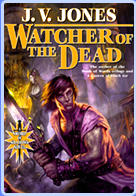What is the protagonist holding?
Answer the question with a single word or phrase derived from the image.

A sword